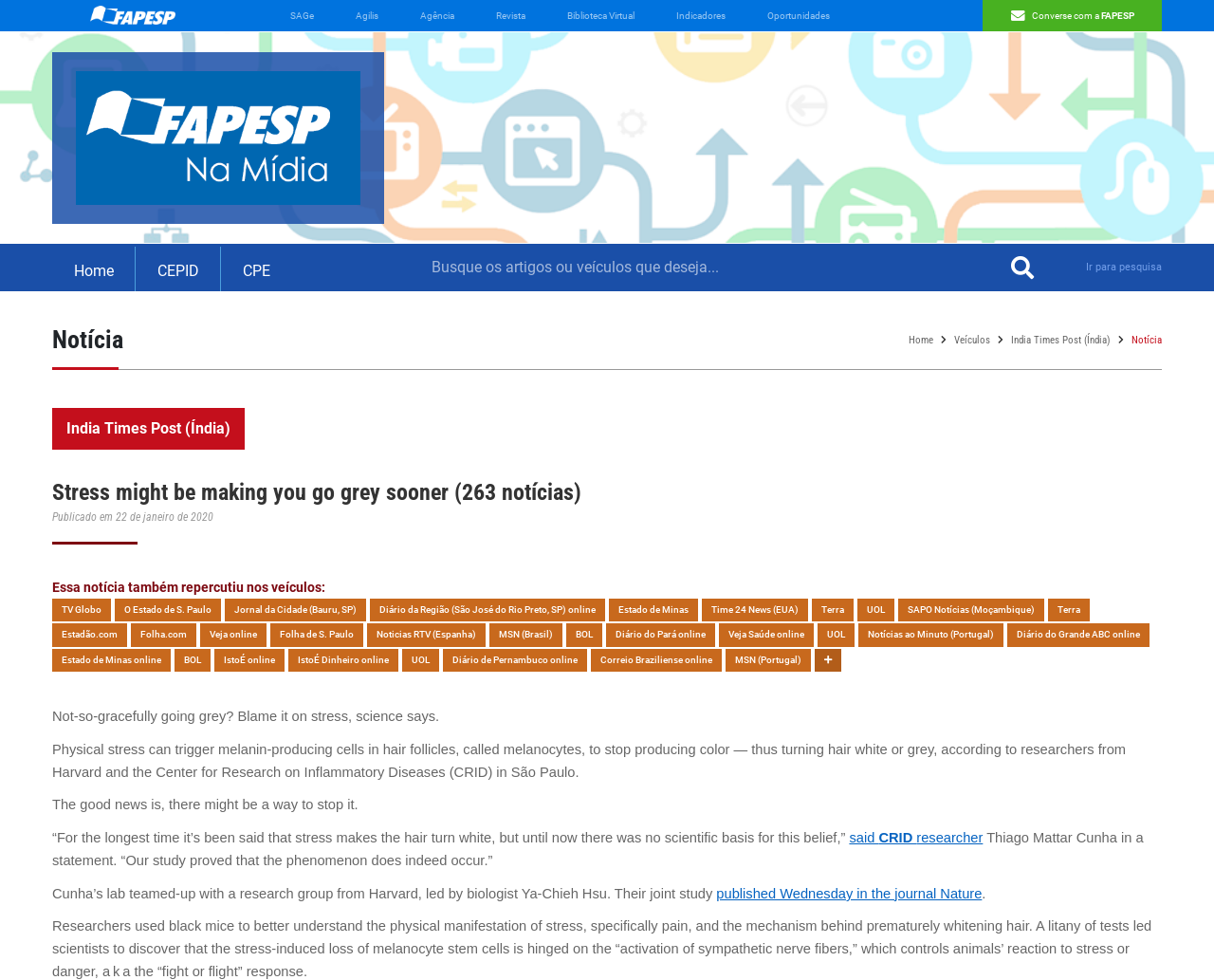For the following element description, predict the bounding box coordinates in the format (top-left x, top-left y, bottom-right x, bottom-right y). All values should be floating point numbers between 0 and 1. Description: Veja online

[0.165, 0.636, 0.22, 0.66]